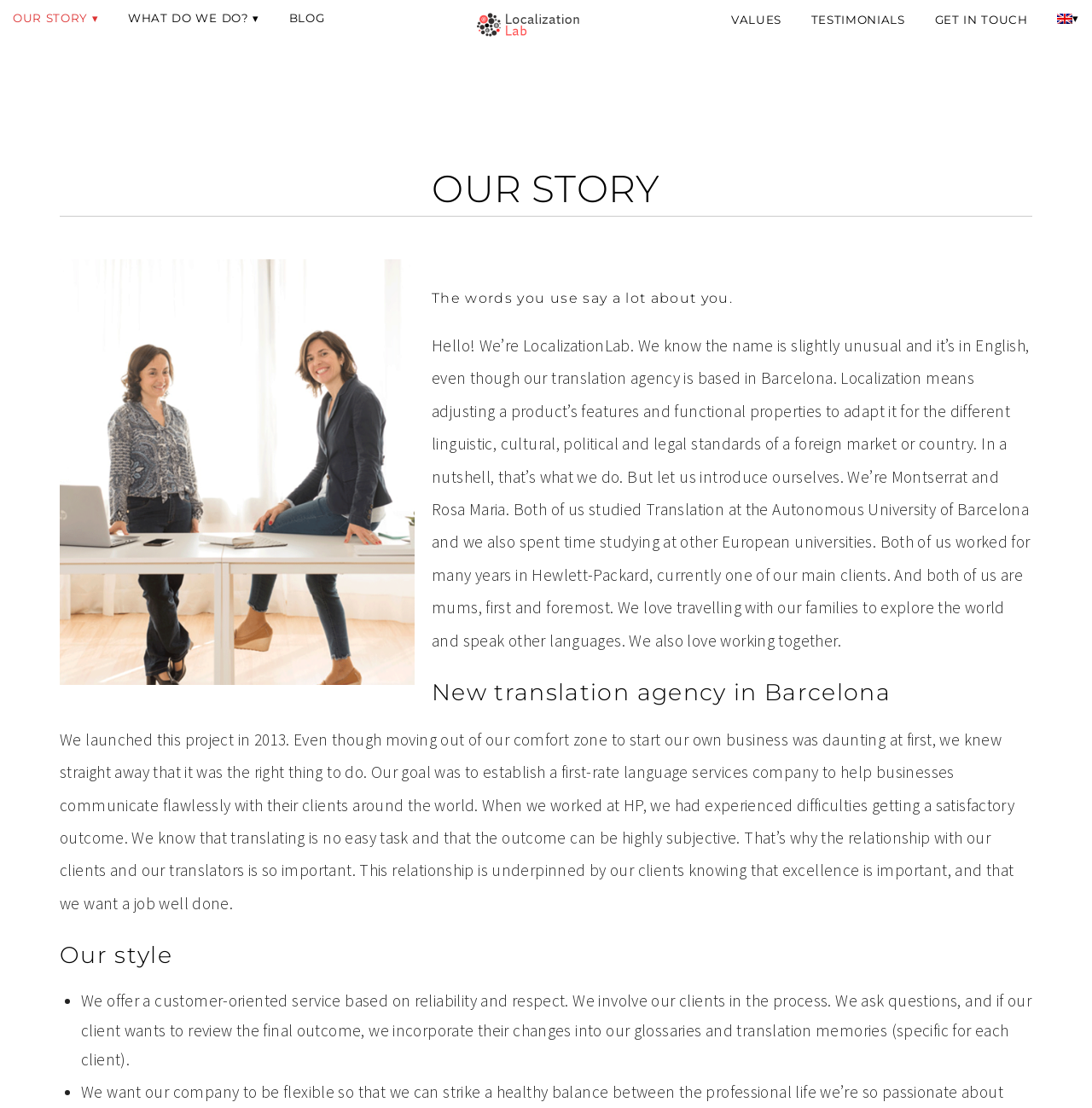Could you find the bounding box coordinates of the clickable area to complete this instruction: "Get in touch with LocalizationLab"?

[0.844, 0.001, 0.953, 0.035]